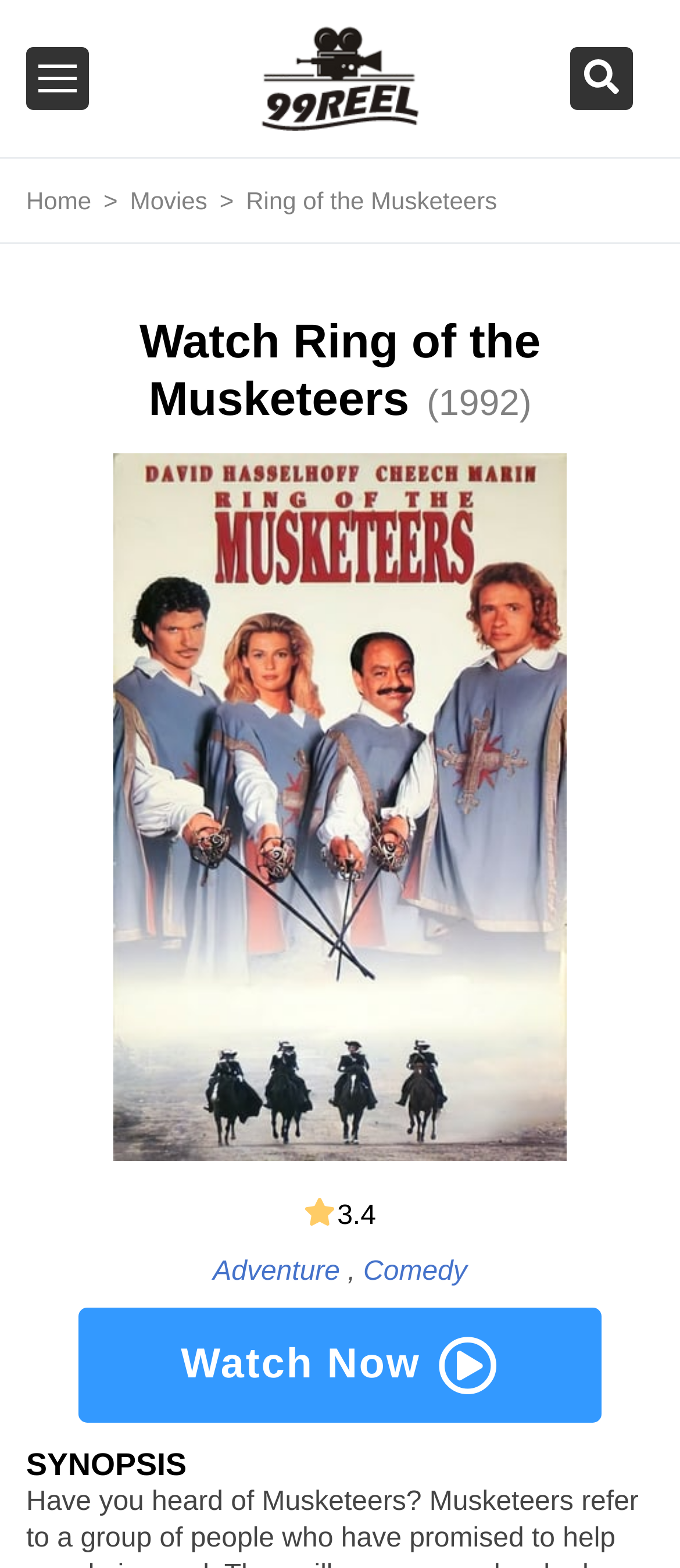Identify and provide the title of the webpage.

Watch Ring of the Musketeers